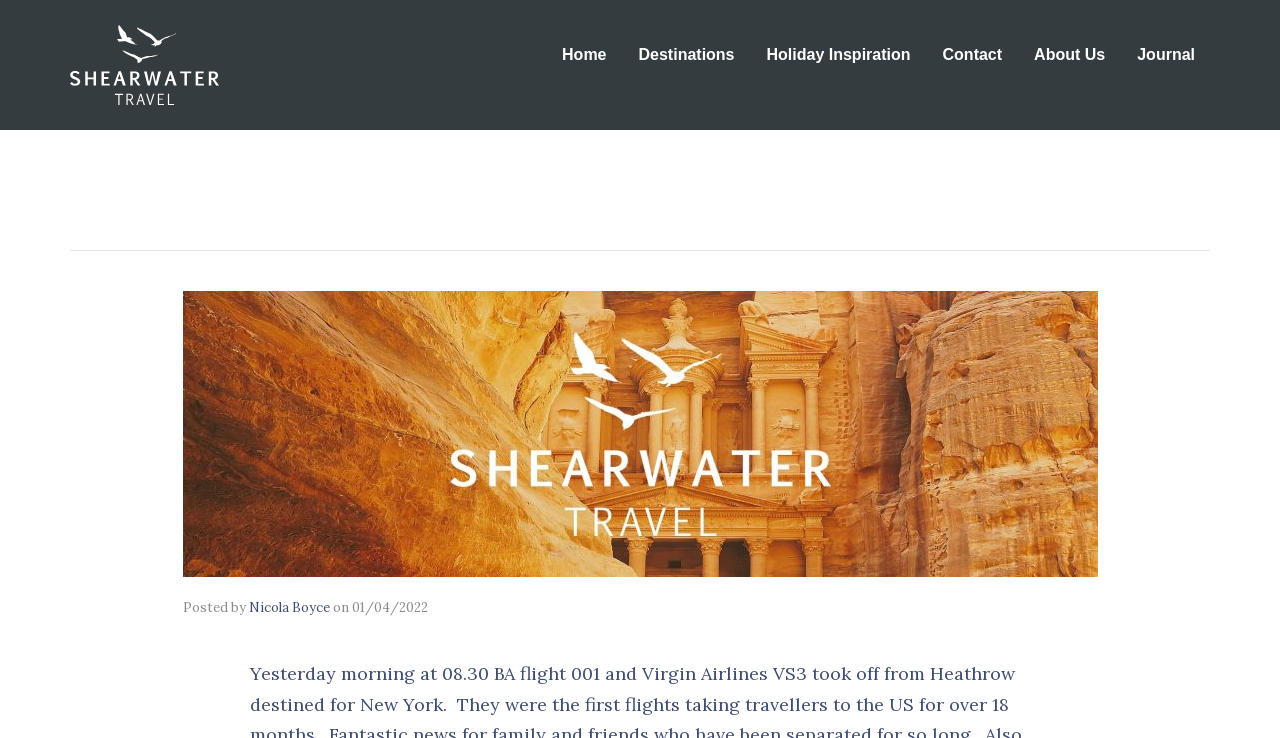Pinpoint the bounding box coordinates of the element to be clicked to execute the instruction: "Click the Login button".

None